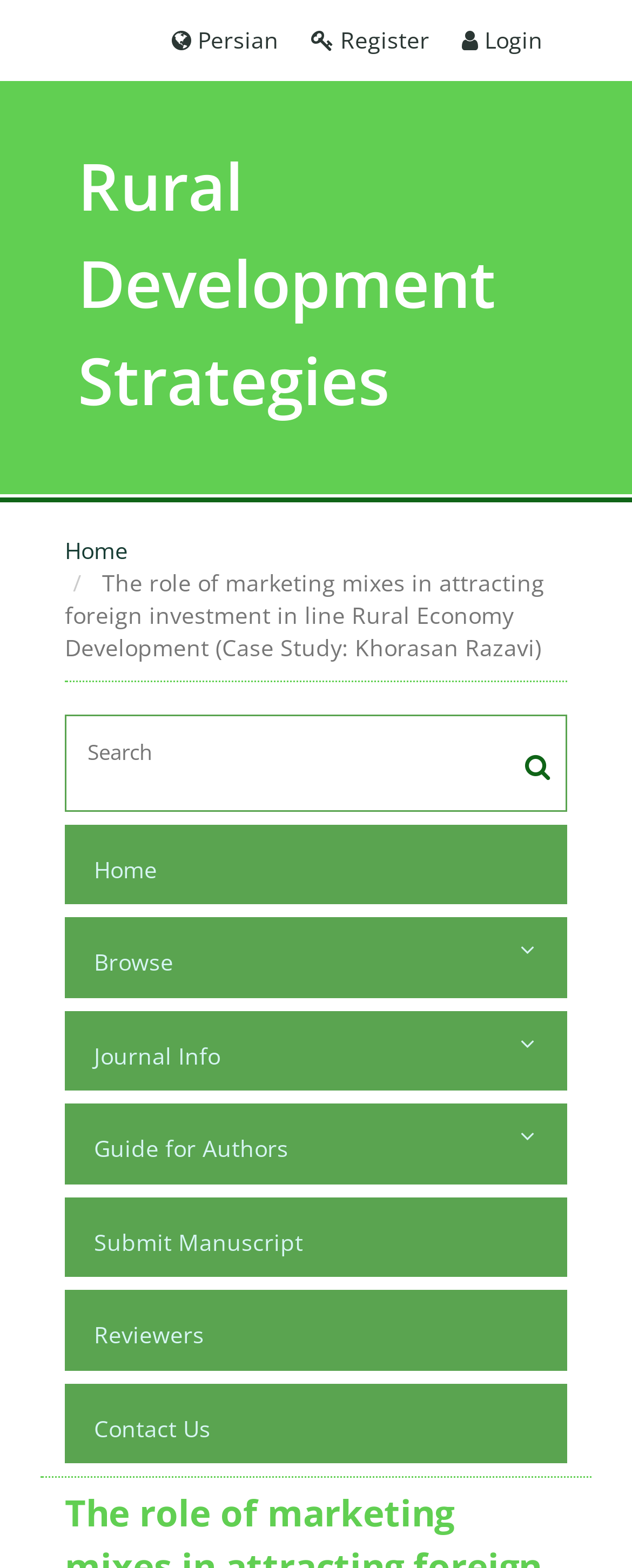Find the bounding box coordinates of the area that needs to be clicked in order to achieve the following instruction: "submit manuscript". The coordinates should be specified as four float numbers between 0 and 1, i.e., [left, top, right, bottom].

[0.136, 0.777, 0.79, 0.808]